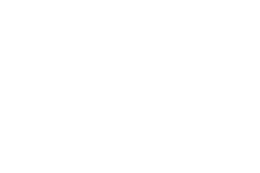Look at the image and answer the question in detail:
What is the discount amount on the FEAR OF GOD ESSENTIALS SS22 PULLOVER?

The caption states that the product is available at a sale price of £220.00, down from the regular price of £240.00, which means the discount amount is £20.00, calculated by subtracting the sale price from the original price.